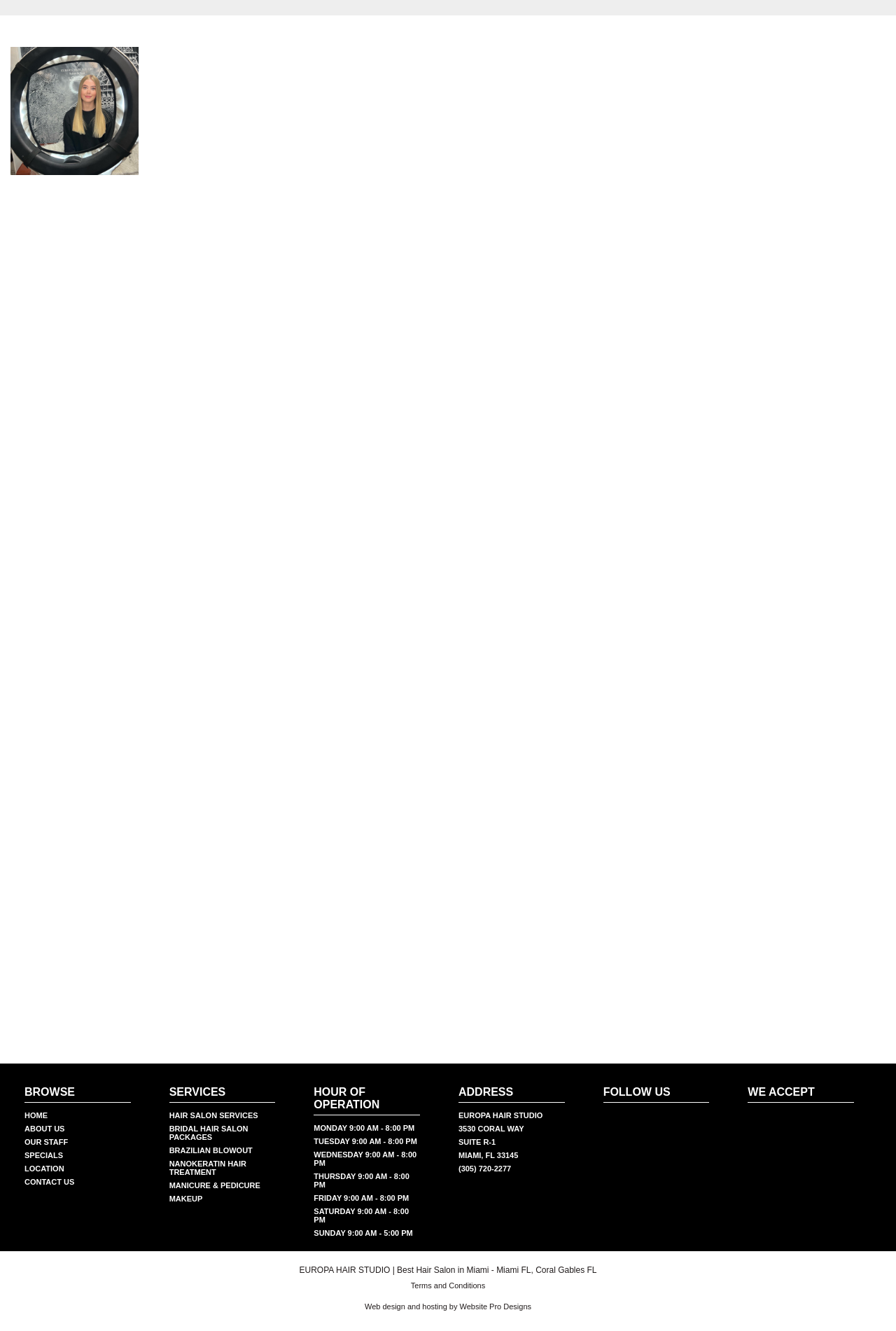Answer the question using only one word or a concise phrase: What is the address of the hair salon?

3530 Coral Way, Suite R-1, Miami, FL 33145